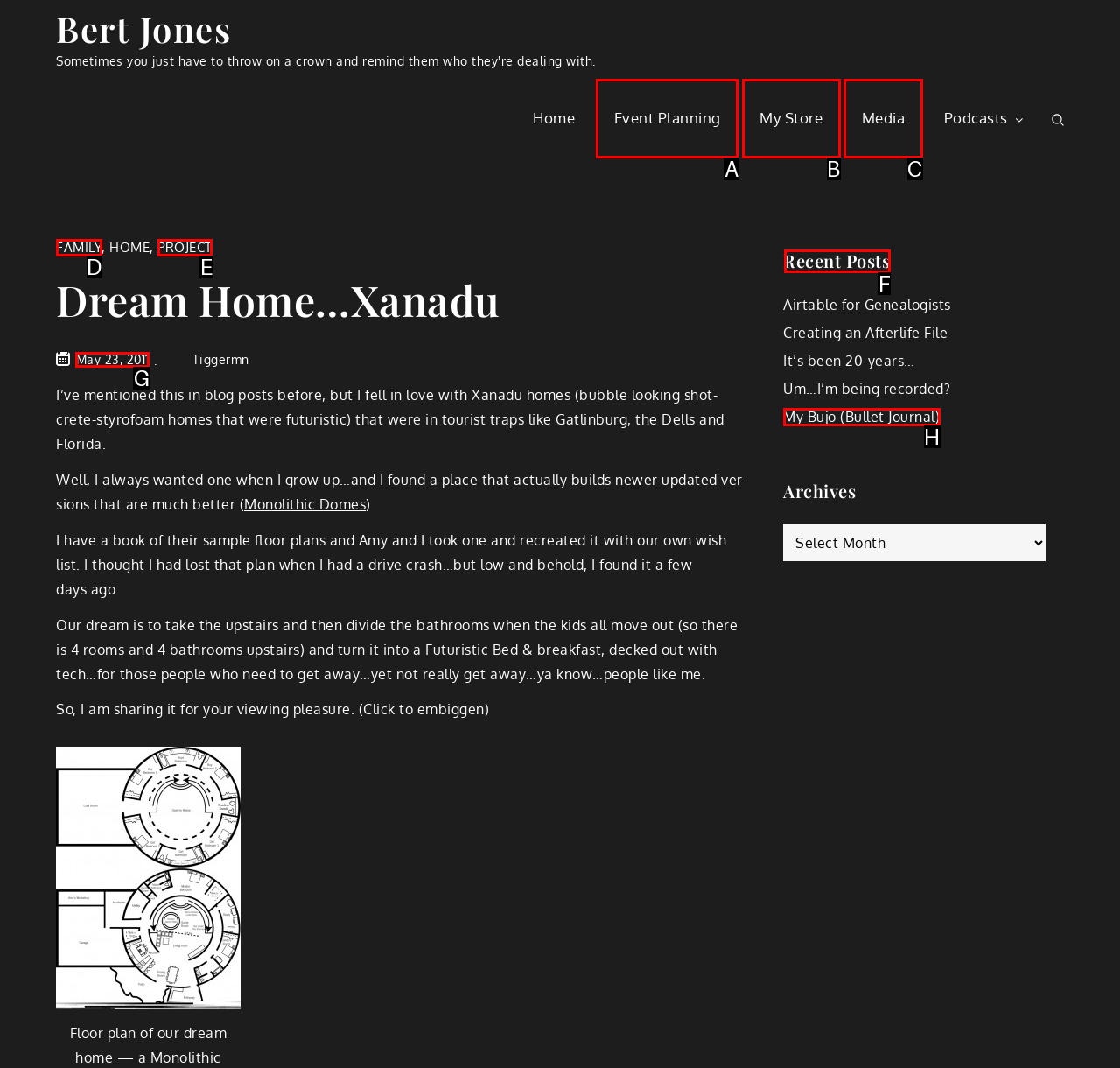Choose the letter of the UI element necessary for this task: Read the 'Recent Posts'
Answer with the correct letter.

F